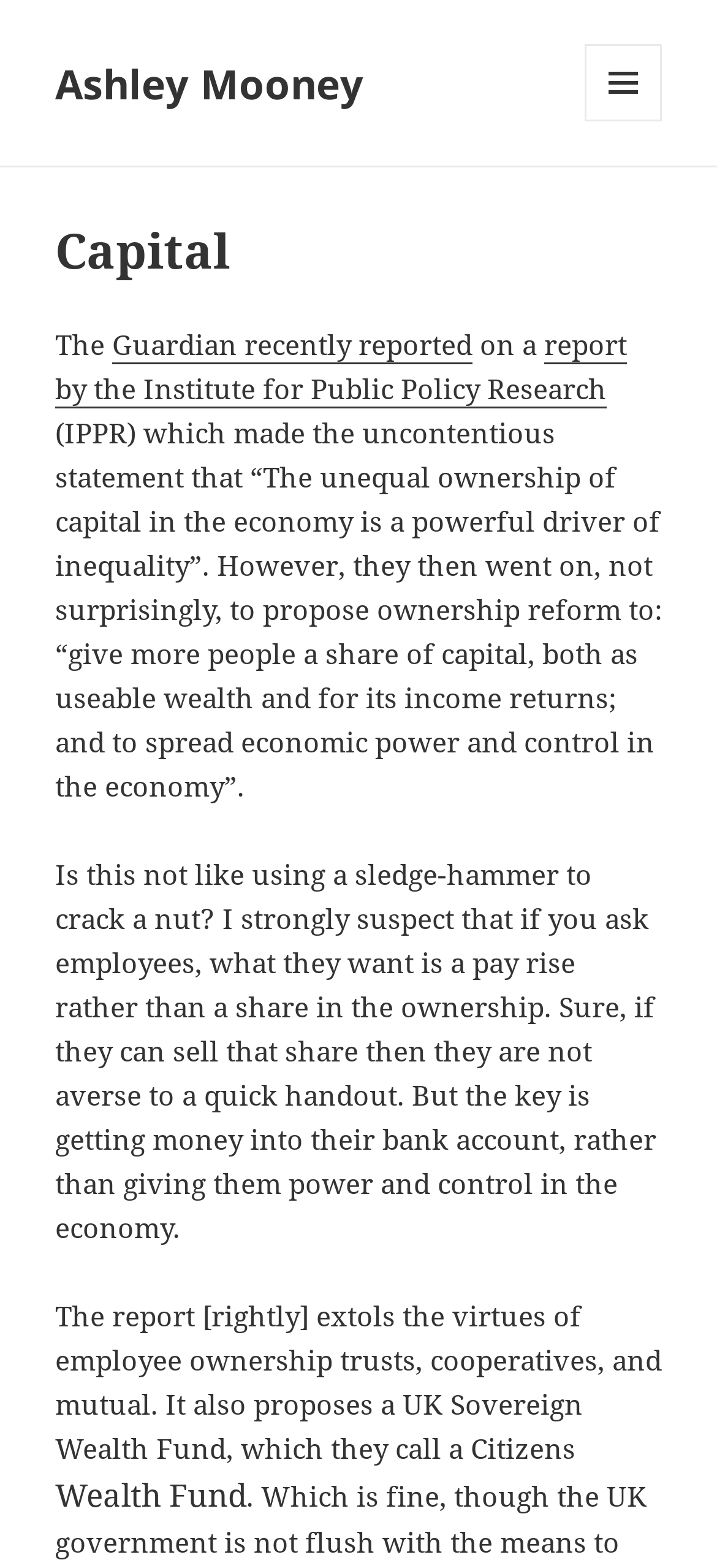What is the name of the author?
Provide a thorough and detailed answer to the question.

The name of the author can be found in the link element with the text 'Ashley Mooney' at the top of the webpage, which suggests that the webpage is written by or belongs to Ashley Mooney.